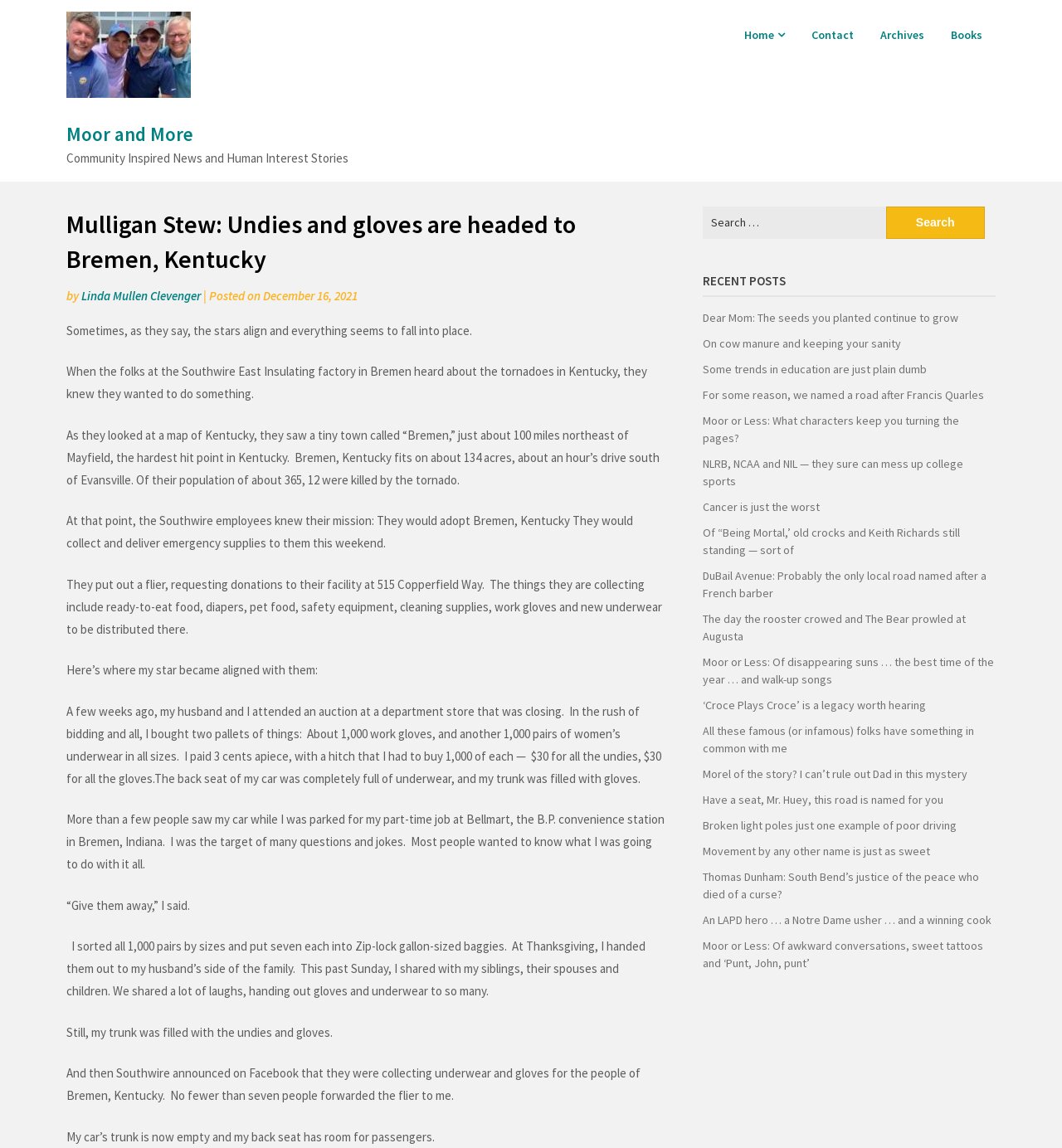Please identify the bounding box coordinates of the area that needs to be clicked to fulfill the following instruction: "Click the 'Moor and More' link."

[0.062, 0.0, 0.18, 0.096]